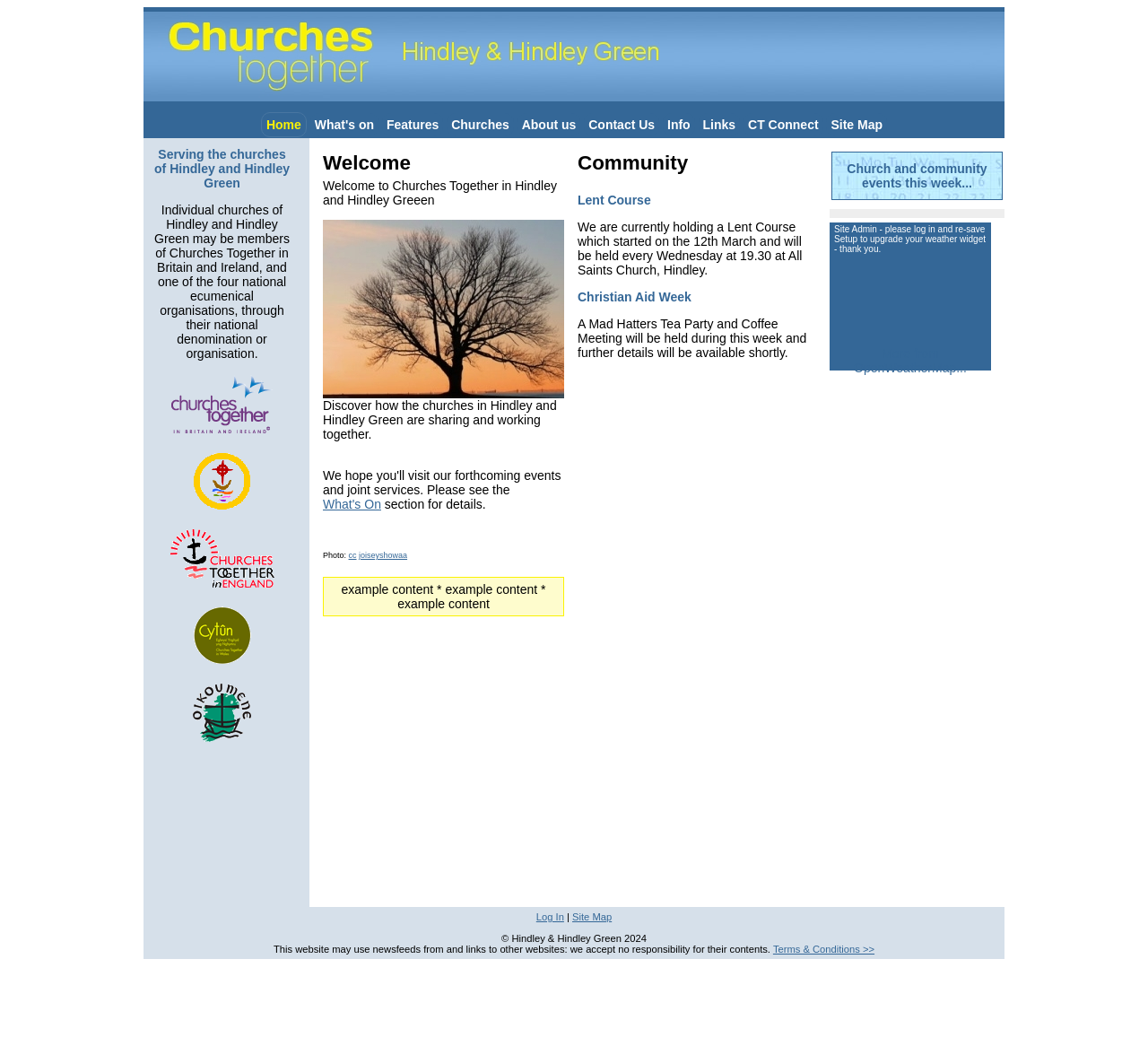What is the name of the church where the Lent Course is held?
Can you give a detailed and elaborate answer to the question?

The name of the church where the Lent Course is held can be found in the text 'We are currently holding a Lent Course which started on the 12th March and will be held every Wednesday at 19.30 at All Saints Church, Hindley.' This suggests that the Lent Course is held at All Saints Church in Hindley.